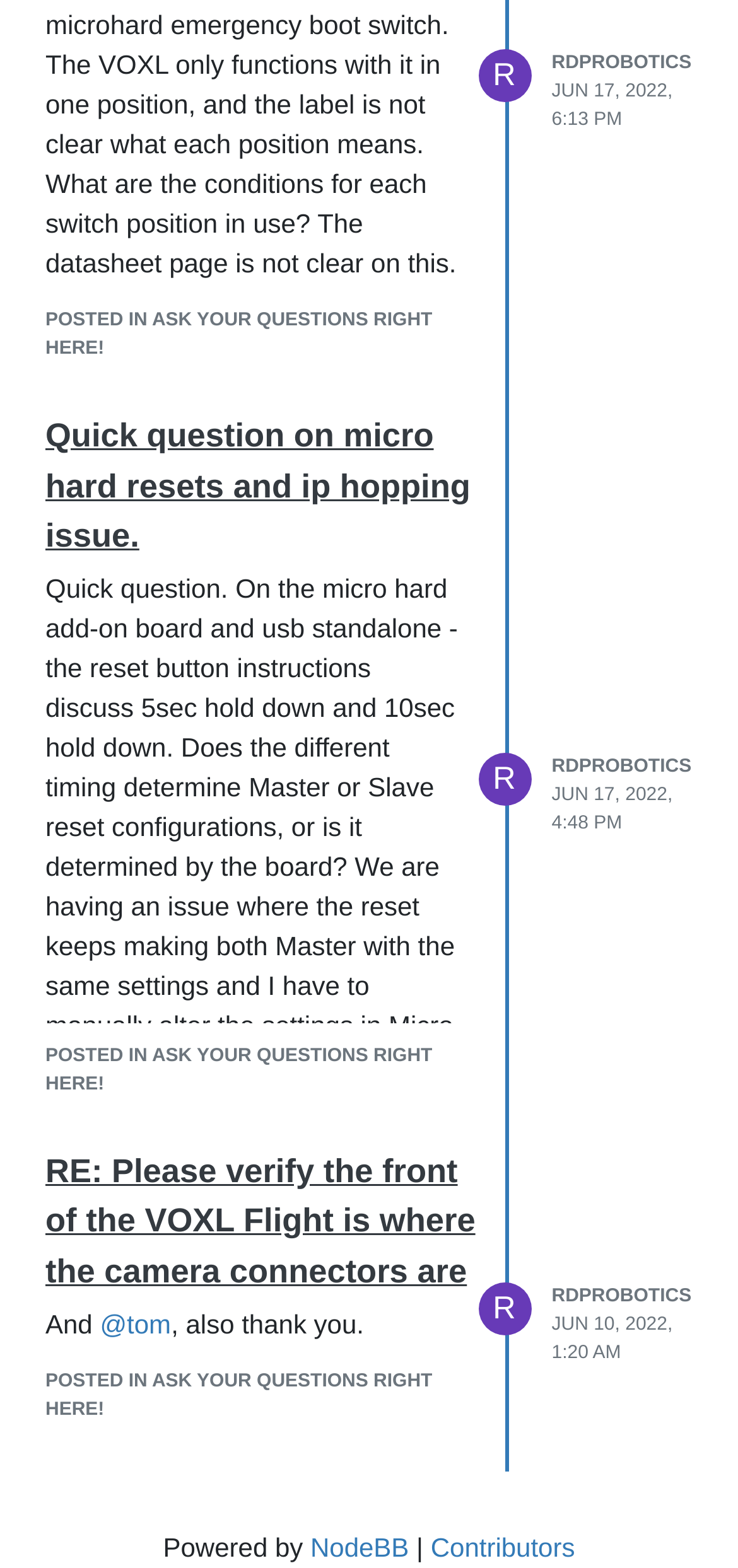Please specify the bounding box coordinates of the clickable region to carry out the following instruction: "Learn more about the author Mahnoor Ayub". The coordinates should be four float numbers between 0 and 1, in the format [left, top, right, bottom].

None